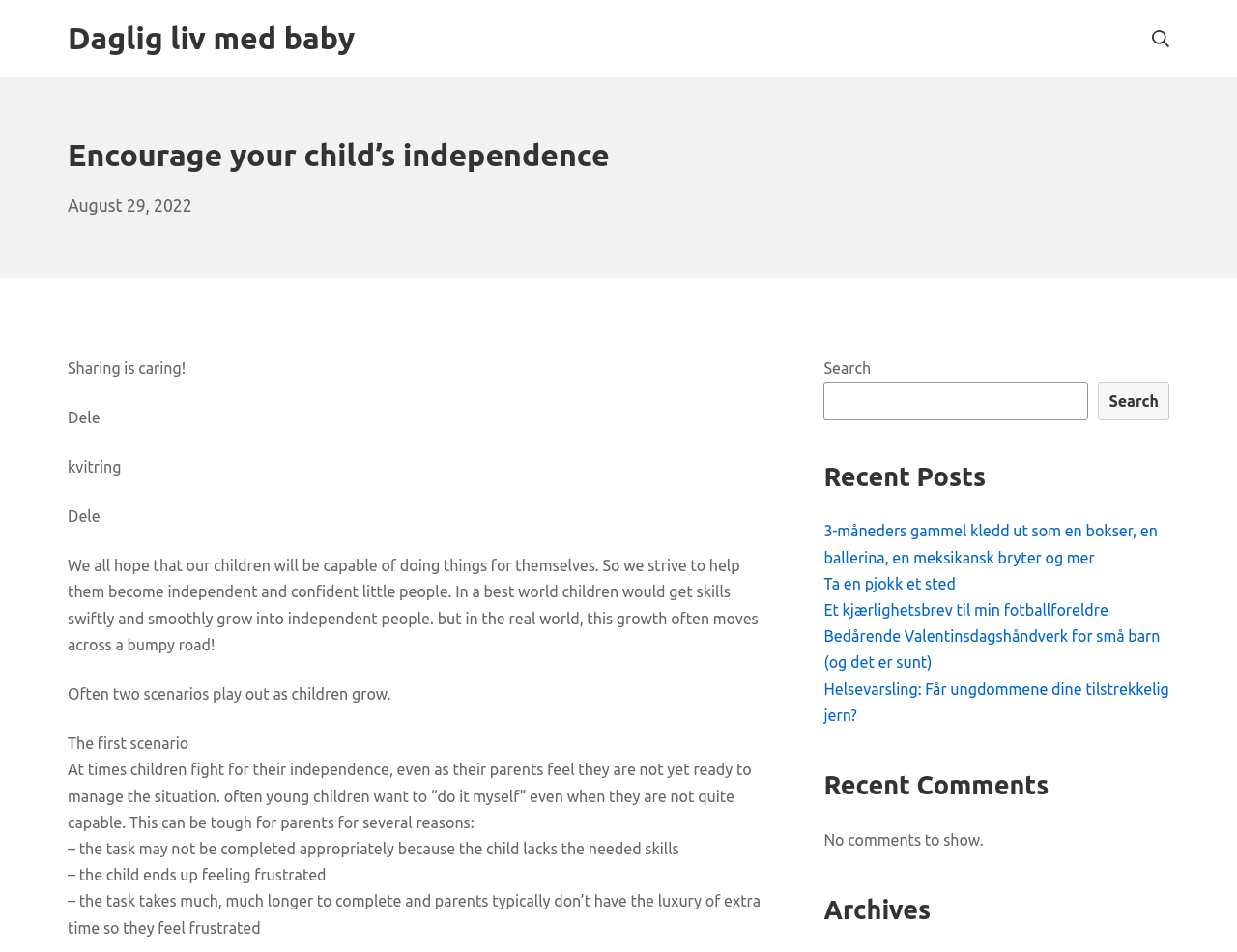Give a succinct answer to this question in a single word or phrase: 
What is the main topic of the webpage?

Child independence